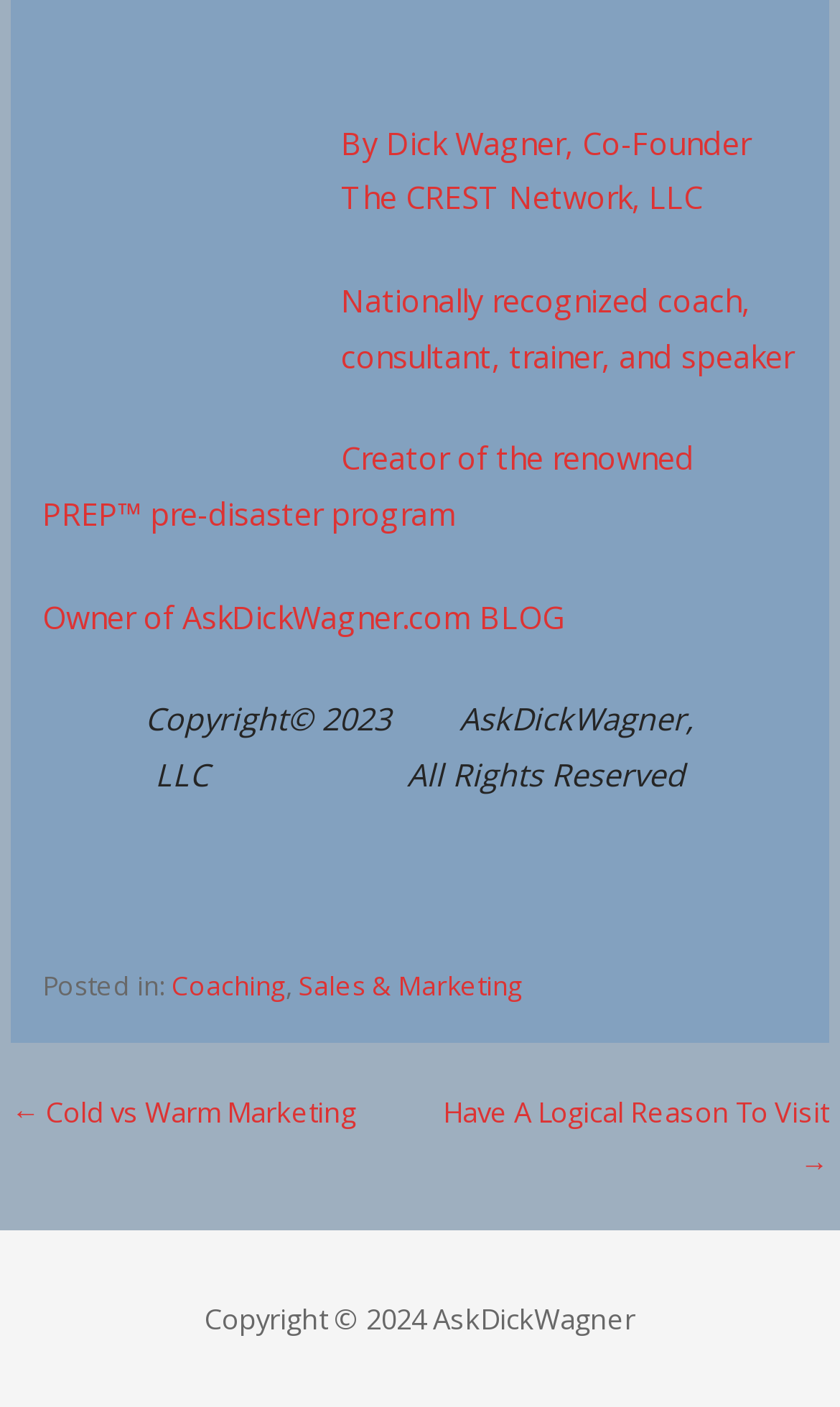What is the category of the current post?
Observe the image and answer the question with a one-word or short phrase response.

Coaching, Sales & Marketing